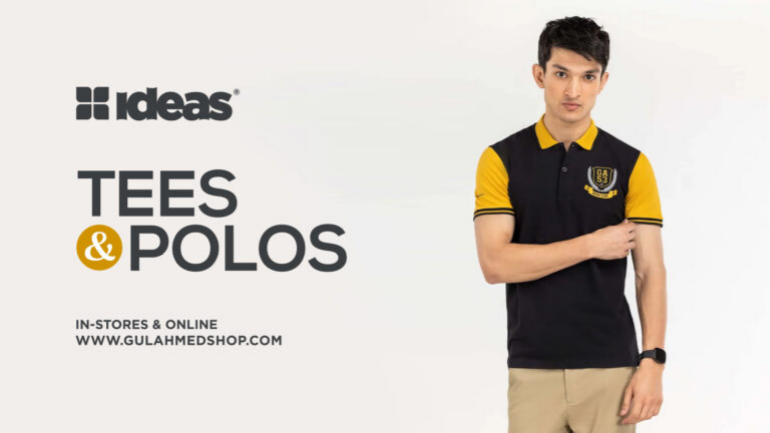Where is the brand's logo located?
Using the image, answer in one word or phrase.

Top left corner